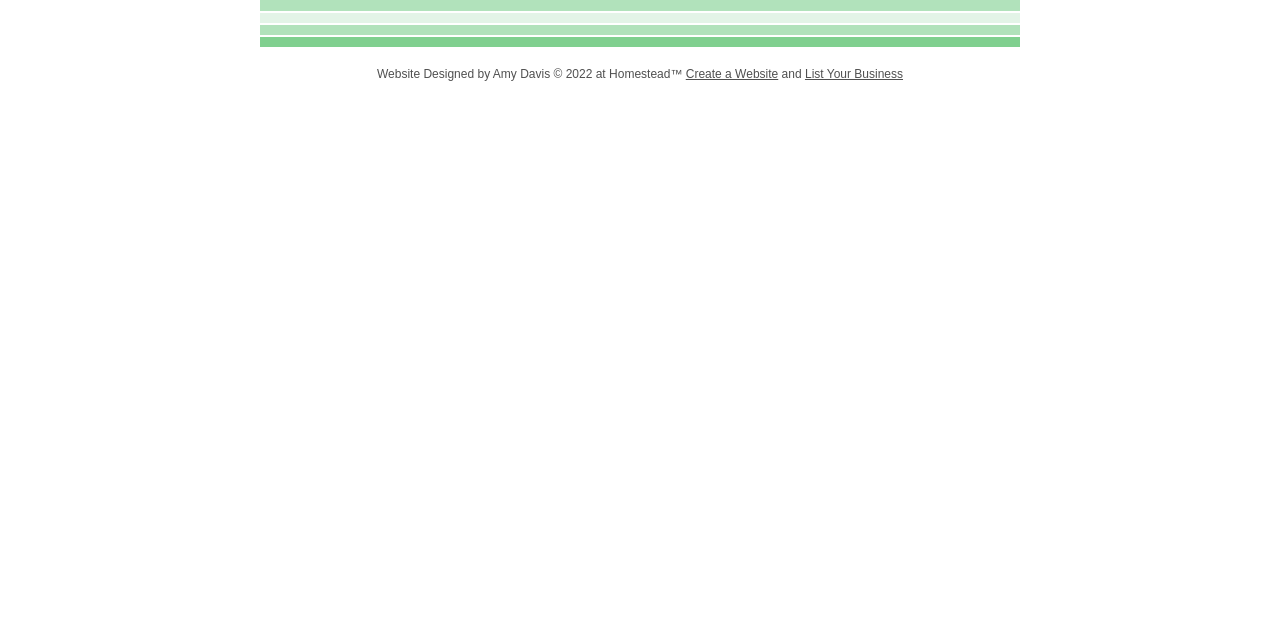Using the description "Create a Website", predict the bounding box of the relevant HTML element.

[0.536, 0.105, 0.608, 0.127]